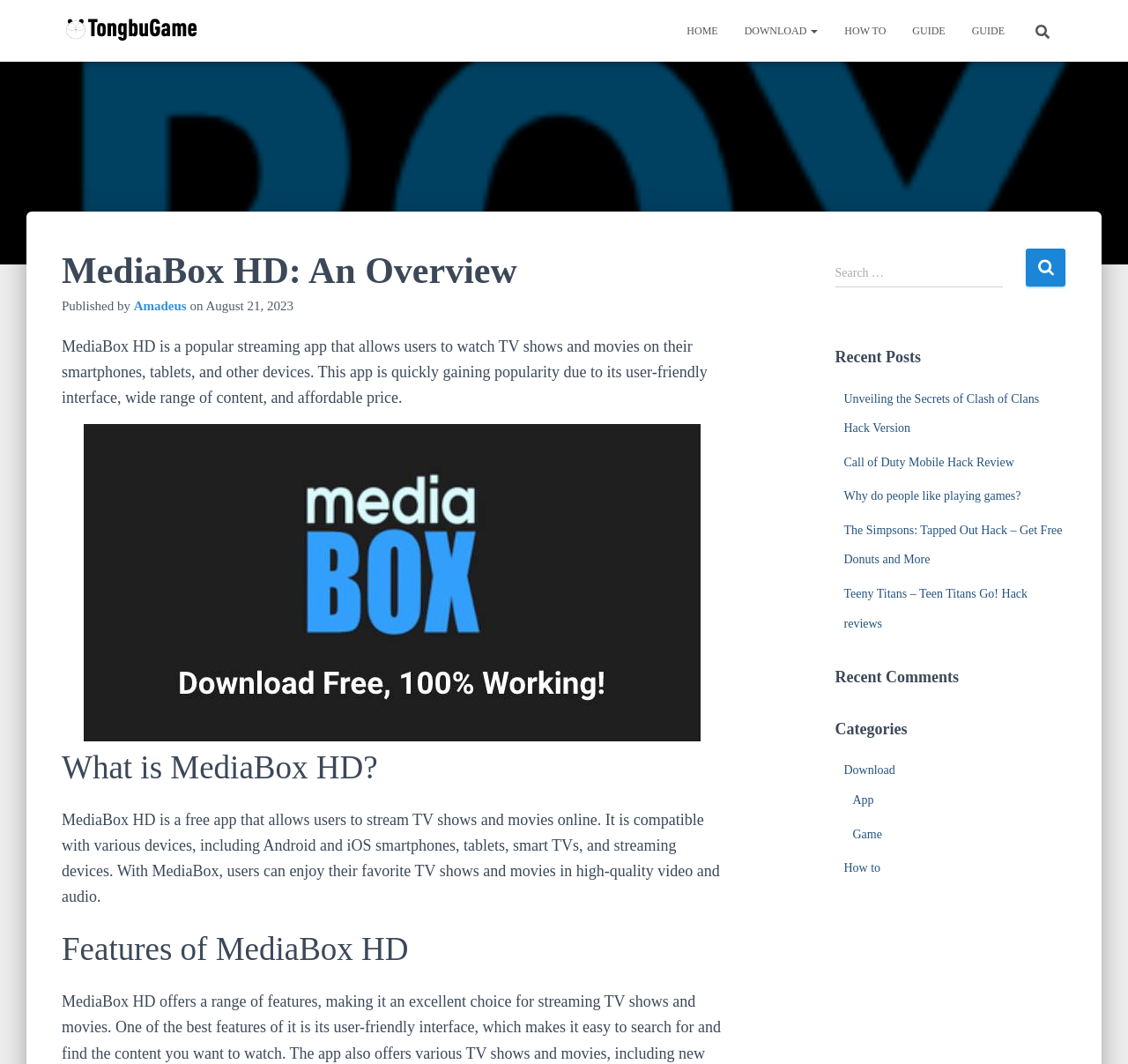What is the name of the app described on this webpage? Based on the screenshot, please respond with a single word or phrase.

MediaBox HD